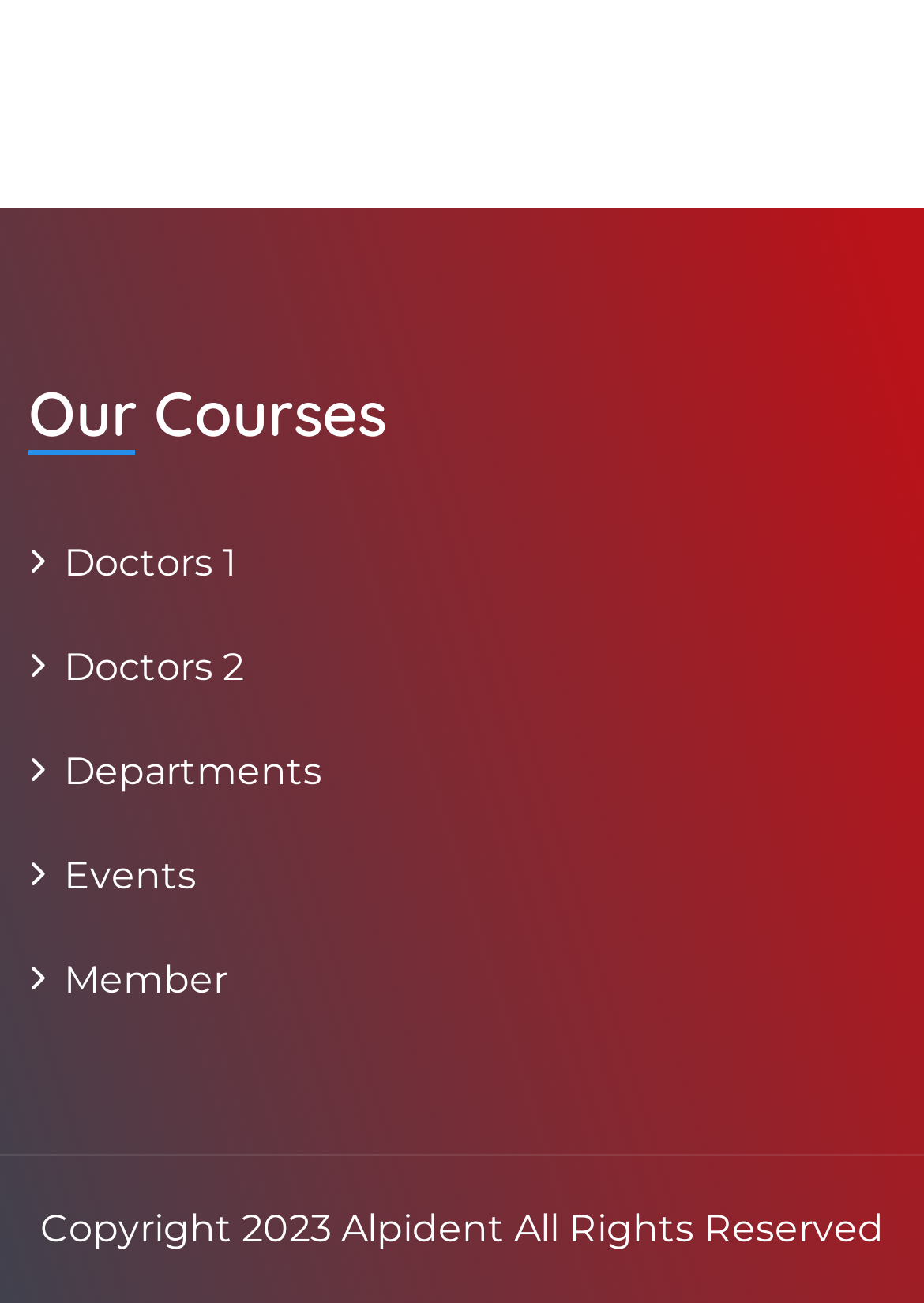Please answer the following question using a single word or phrase: 
What is the purpose of the links on this webpage?

To navigate to different courses